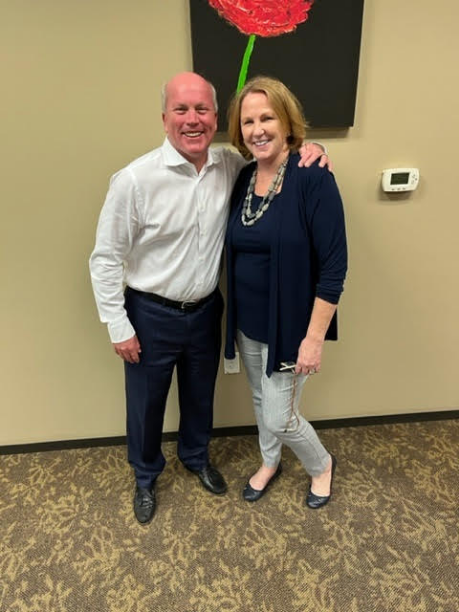What is hanging on the wall behind them?
Based on the visual content, answer with a single word or a brief phrase.

Artwork of a red rose